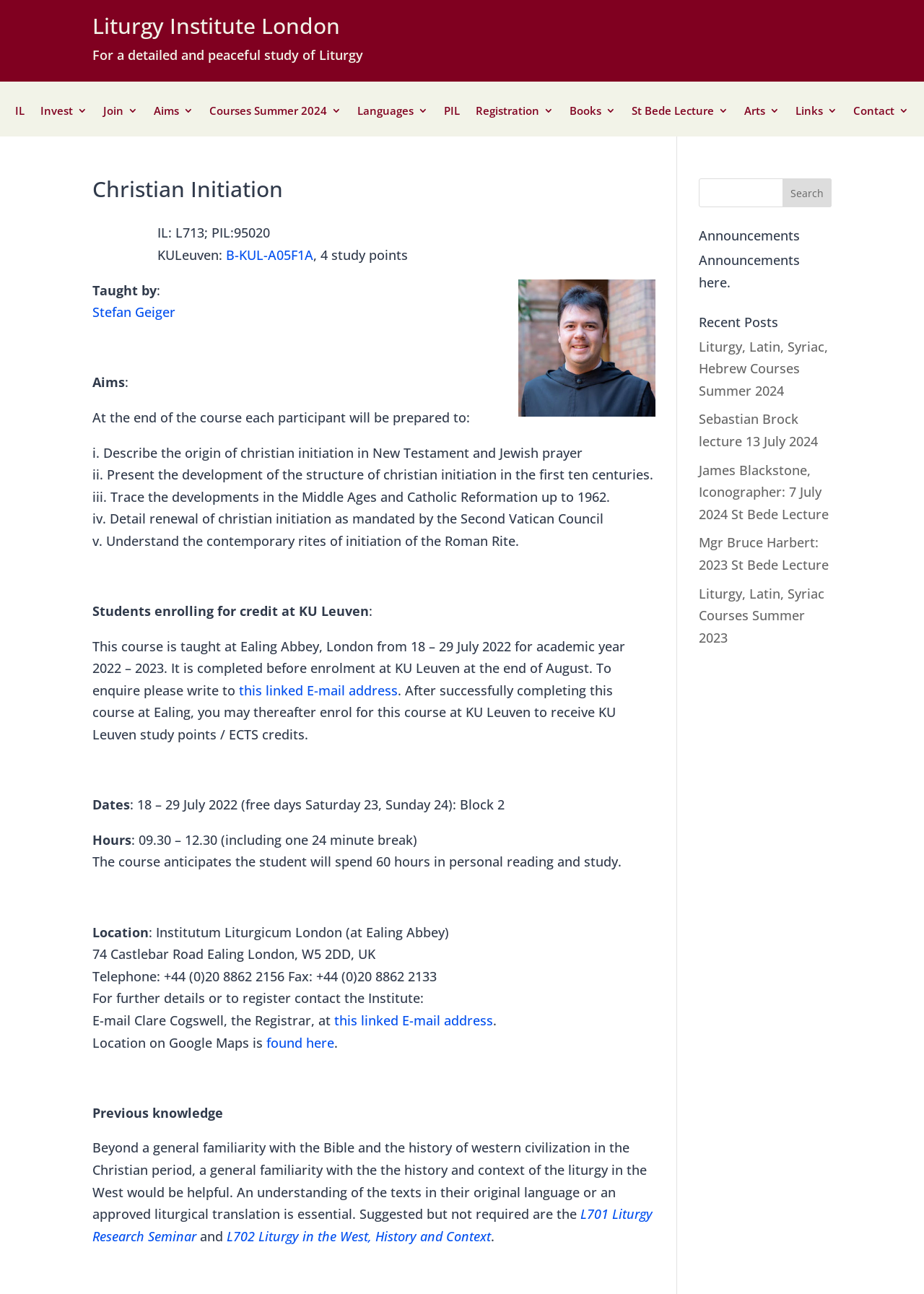What is the duration of the course?
We need a detailed and meticulous answer to the question.

The duration of the course can be inferred from the text that reads 'Dates: 18 – 29 July 2022' on the webpage, which indicates that the course lasts for 11 days.